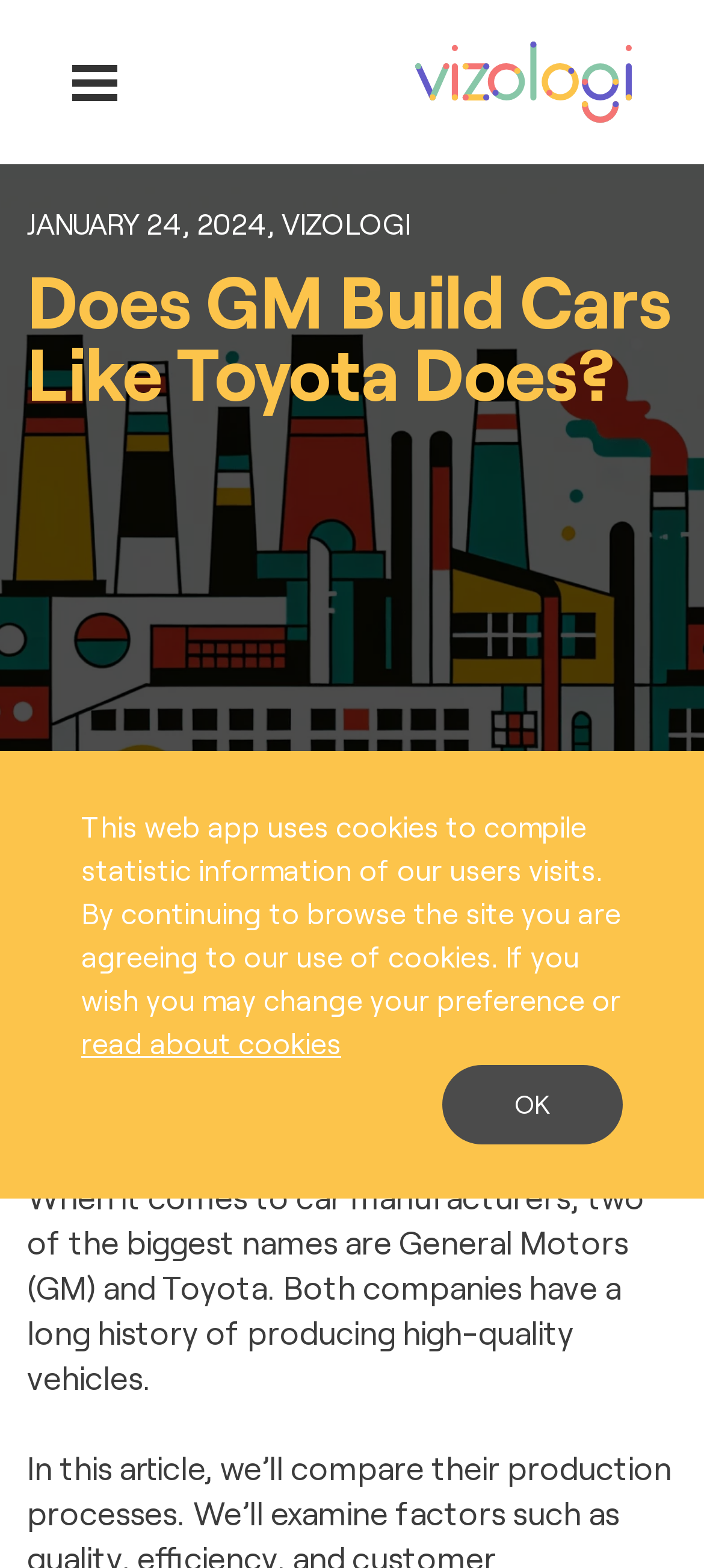Summarize the webpage with intricate details.

The webpage is focused on comparing the car manufacturing processes of General Motors (GM) and Toyota. At the top left, there is a button. To the right of it, a link is situated. Below these elements, a banner notification is displayed, informing users about the website's use of cookies, with a link to read more about cookies and an "OK" button to acknowledge the notification.

Above the main content, a large image spans the entire width of the page. On top of the image, a text "JANUARY 24, 2024, VIZOLOGI" is placed. The main heading "Does GM Build Cars Like Toyota Does?" is situated below the image, followed by a link to "Toyota Production System".

The main content of the webpage starts with a paragraph of text that introduces the topic, stating that General Motors (GM) and Toyota are two of the biggest names in car manufacturing, both with a long history of producing high-quality vehicles.